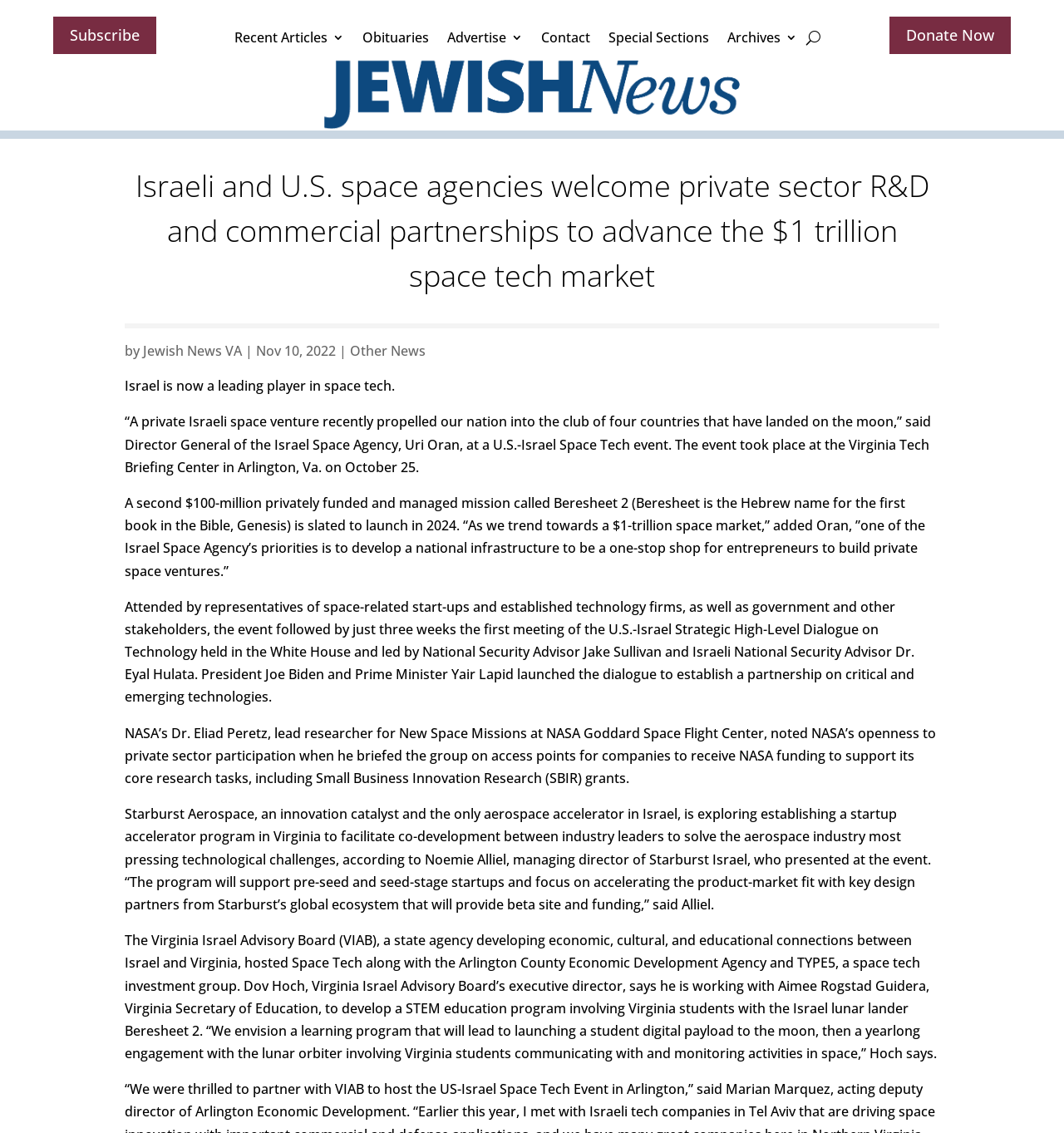Please locate the bounding box coordinates of the element that needs to be clicked to achieve the following instruction: "Donate now". The coordinates should be four float numbers between 0 and 1, i.e., [left, top, right, bottom].

[0.836, 0.015, 0.95, 0.048]